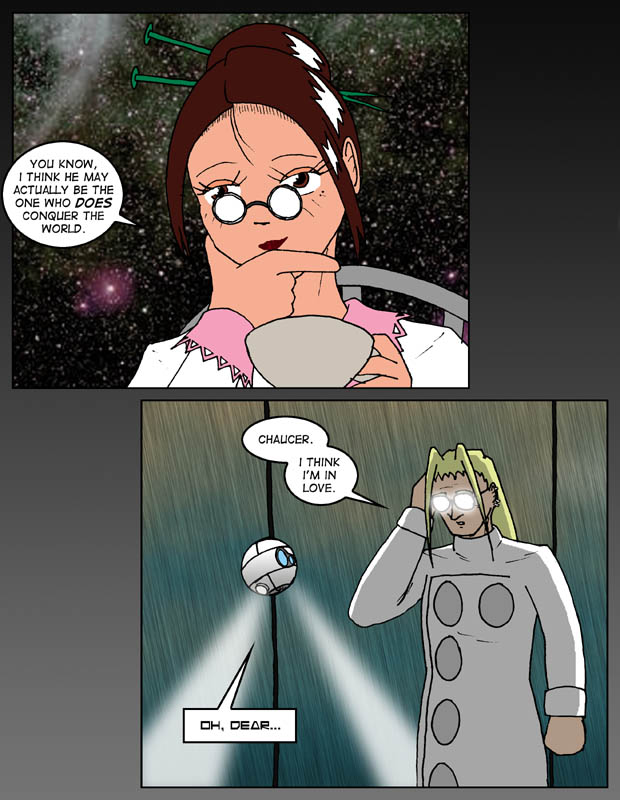Using a single word or phrase, answer the following question: 
What is Chaucer addressing?

a robotic eye